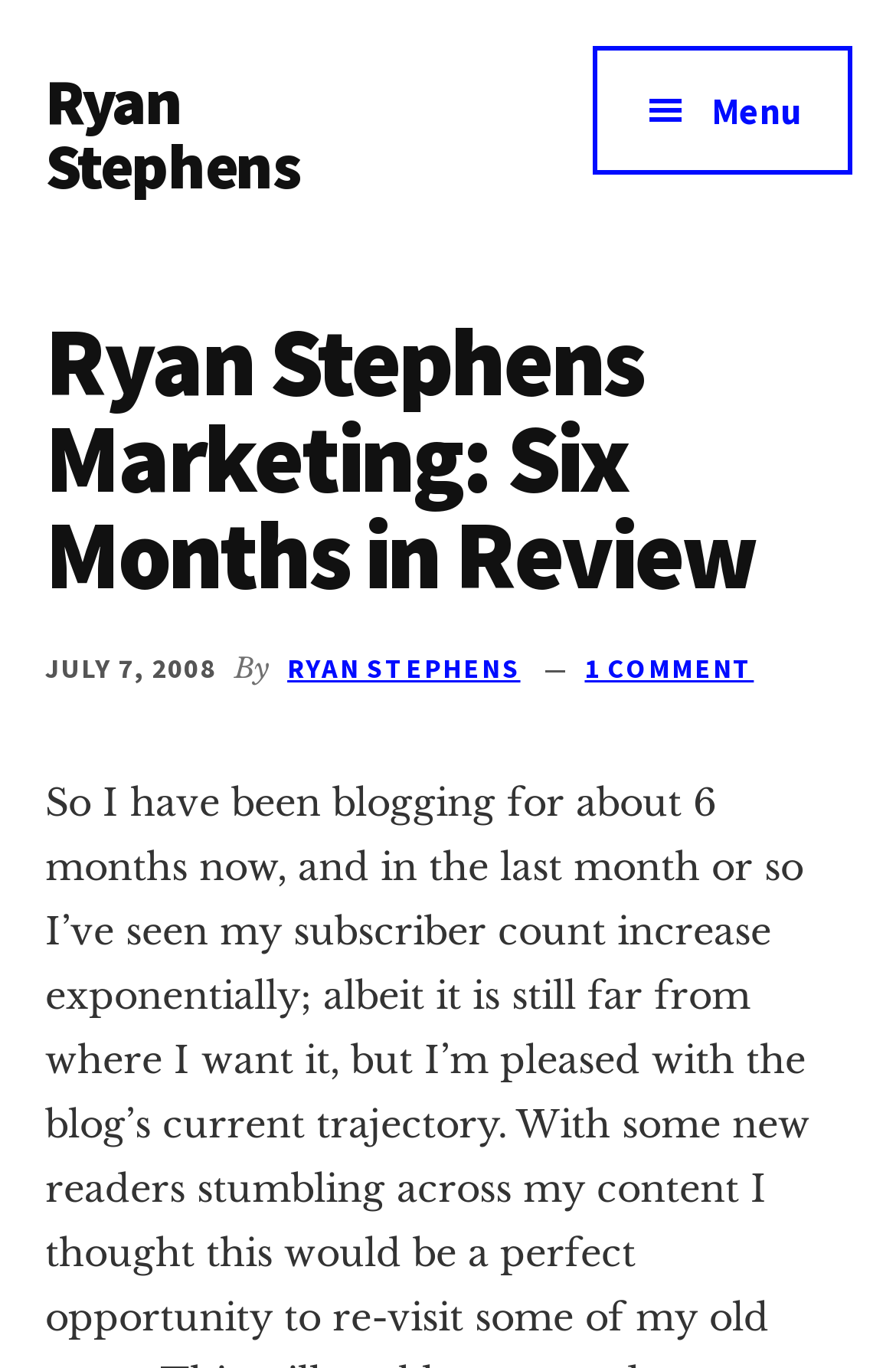How many comments are there on the article?
Using the image, provide a detailed and thorough answer to the question.

I found the comment count by looking at the link '1 COMMENT' at the bottom of the article header. This link is likely to indicate the number of comments on the article.